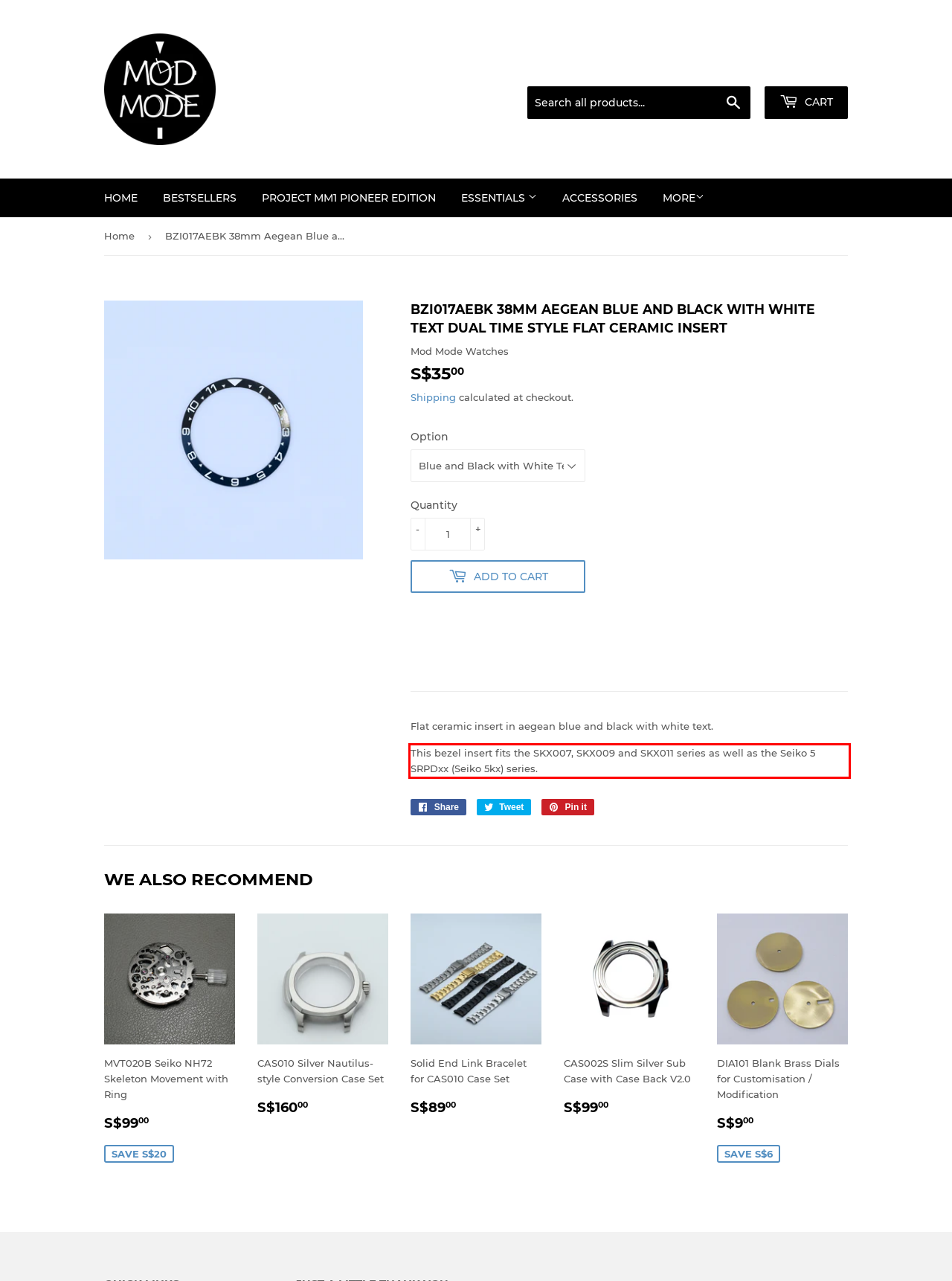From the given screenshot of a webpage, identify the red bounding box and extract the text content within it.

This bezel insert fits the SKX007, SKX009 and SKX011 series as well as the Seiko 5 SRPDxx (Seiko 5kx) series.